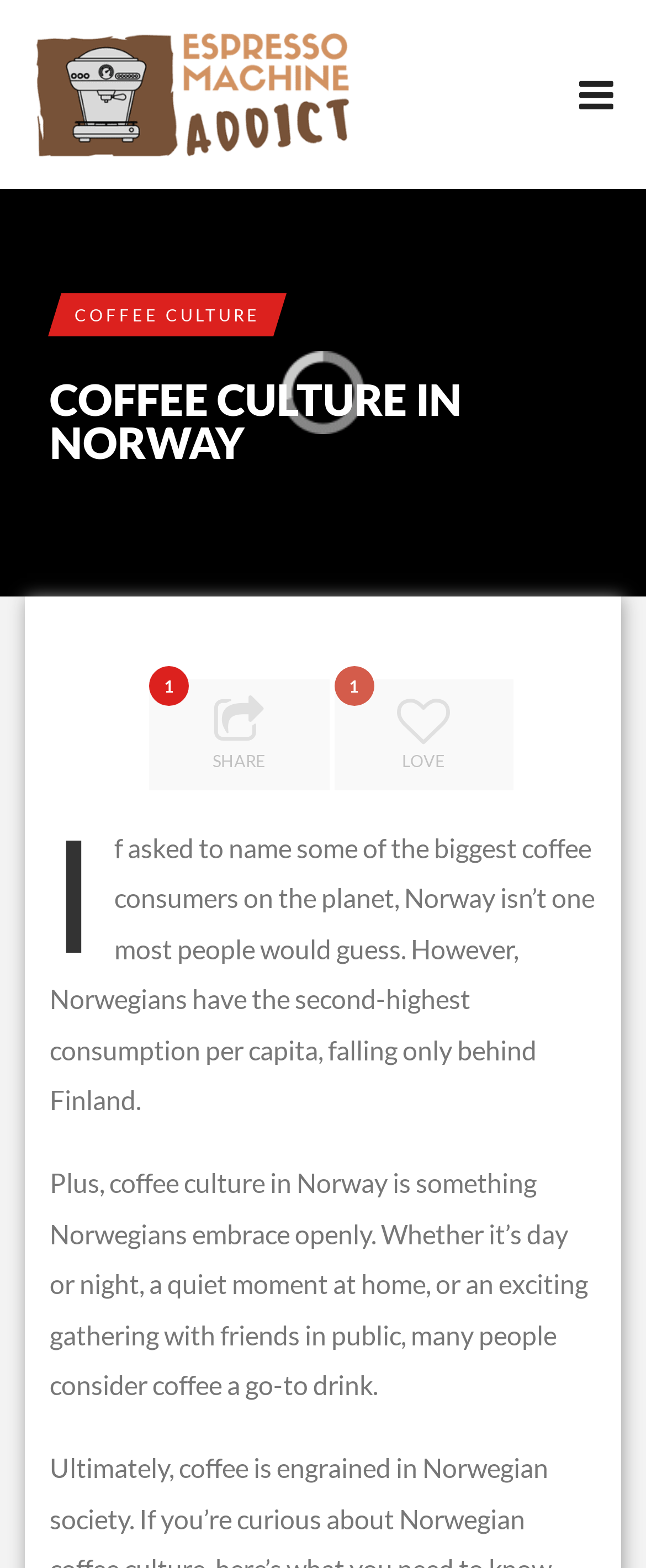Using the elements shown in the image, answer the question comprehensively: How do Norwegians feel about coffee culture?

The text states, 'coffee culture in Norway is something Norwegians embrace openly.' This indicates that Norwegians have a positive and welcoming attitude towards their coffee culture.